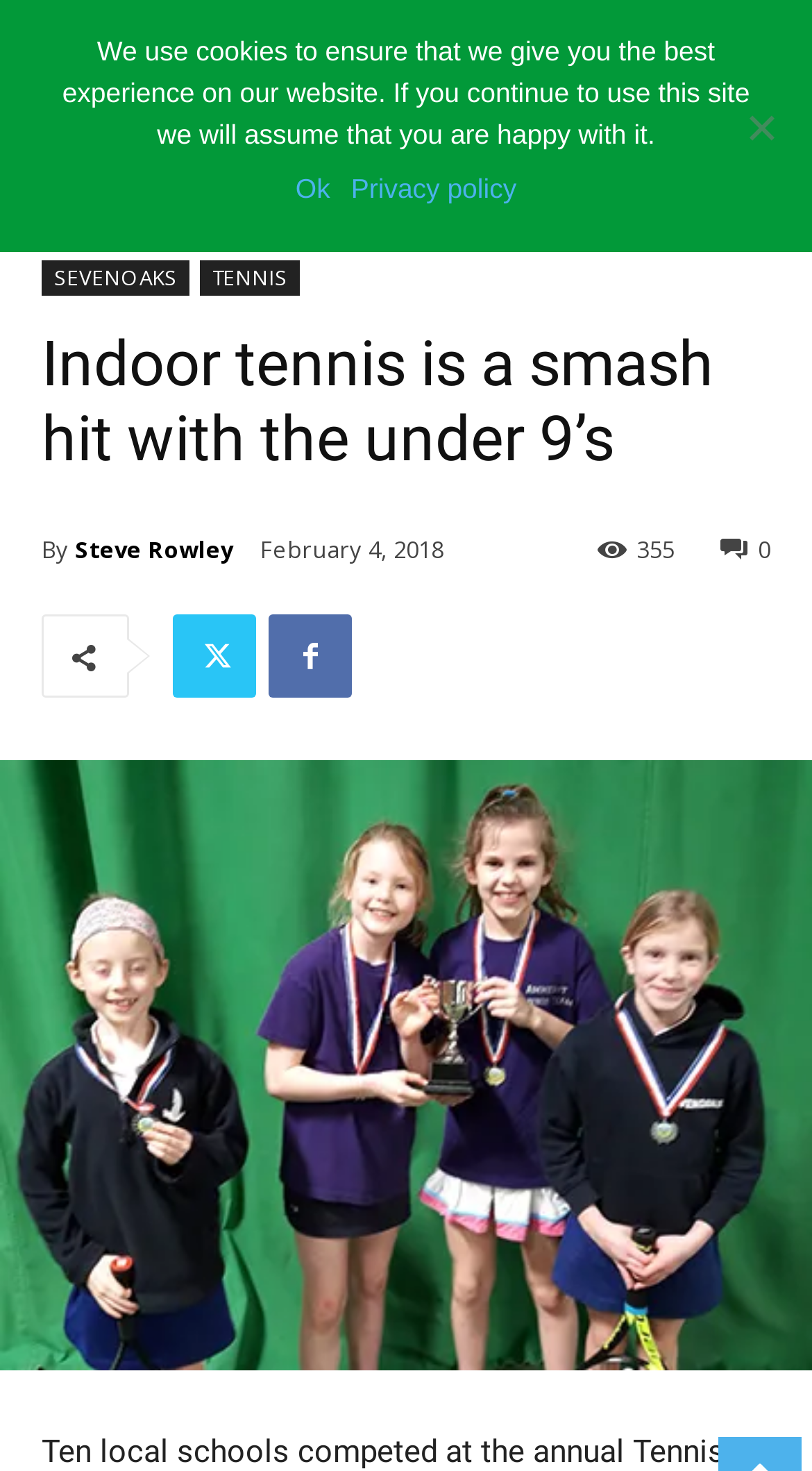Find the bounding box coordinates for the area you need to click to carry out the instruction: "View the author's profile". The coordinates should be four float numbers between 0 and 1, indicated as [left, top, right, bottom].

[0.092, 0.352, 0.287, 0.394]